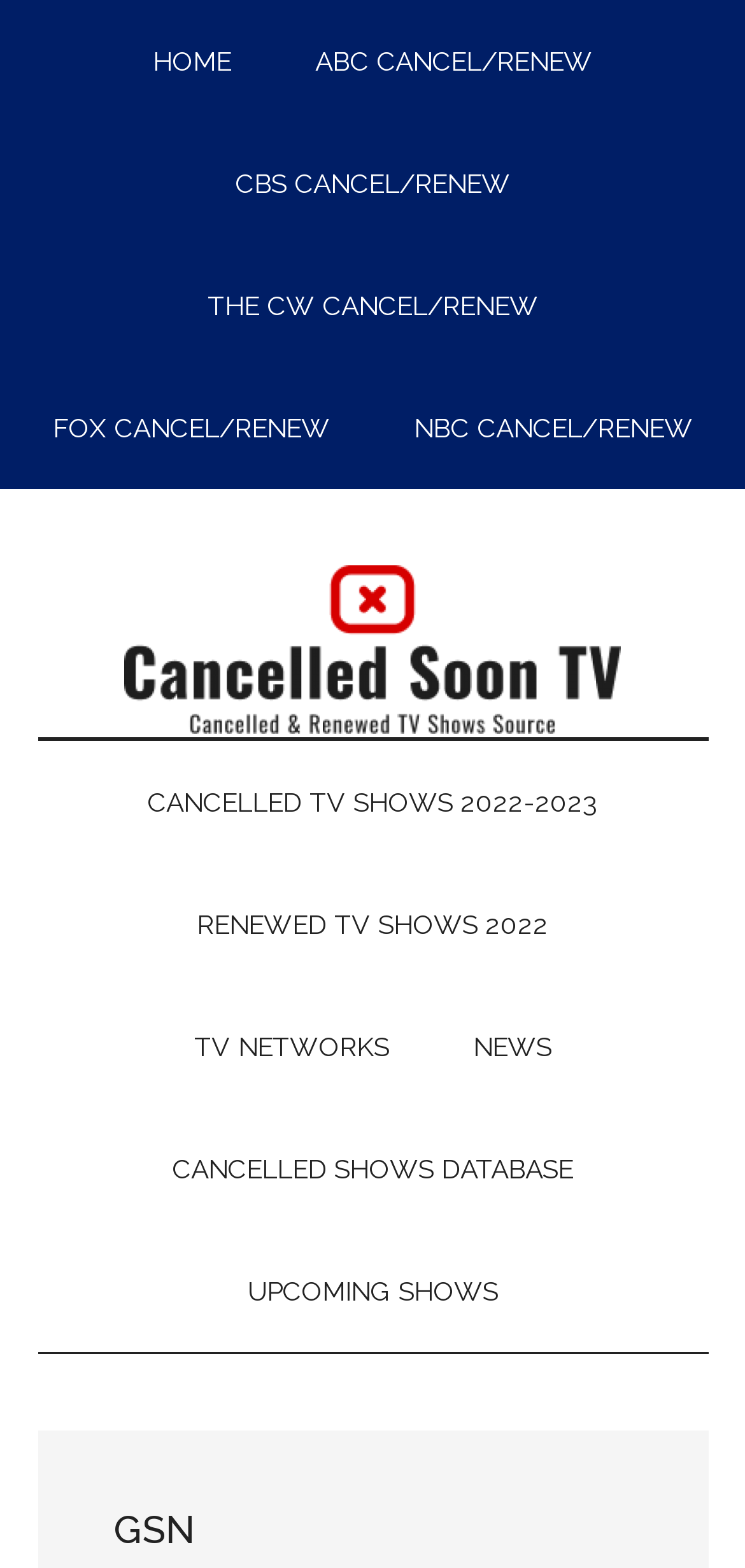Determine the bounding box coordinates for the clickable element to execute this instruction: "go to home page". Provide the coordinates as four float numbers between 0 and 1, i.e., [left, top, right, bottom].

[0.154, 0.0, 0.362, 0.078]